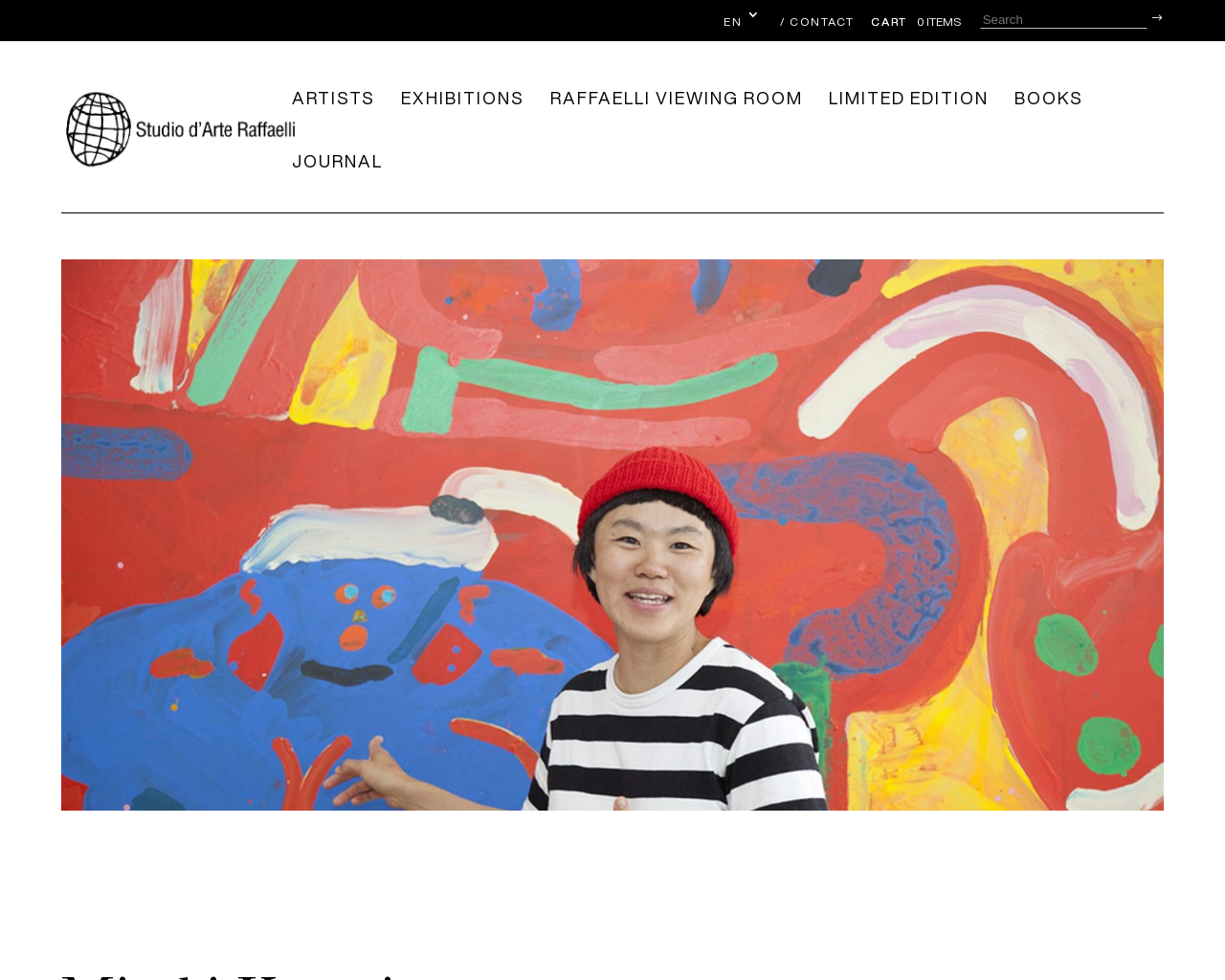Identify the bounding box coordinates of the section that should be clicked to achieve the task described: "go to the exhibitions page".

[0.327, 0.093, 0.428, 0.152]